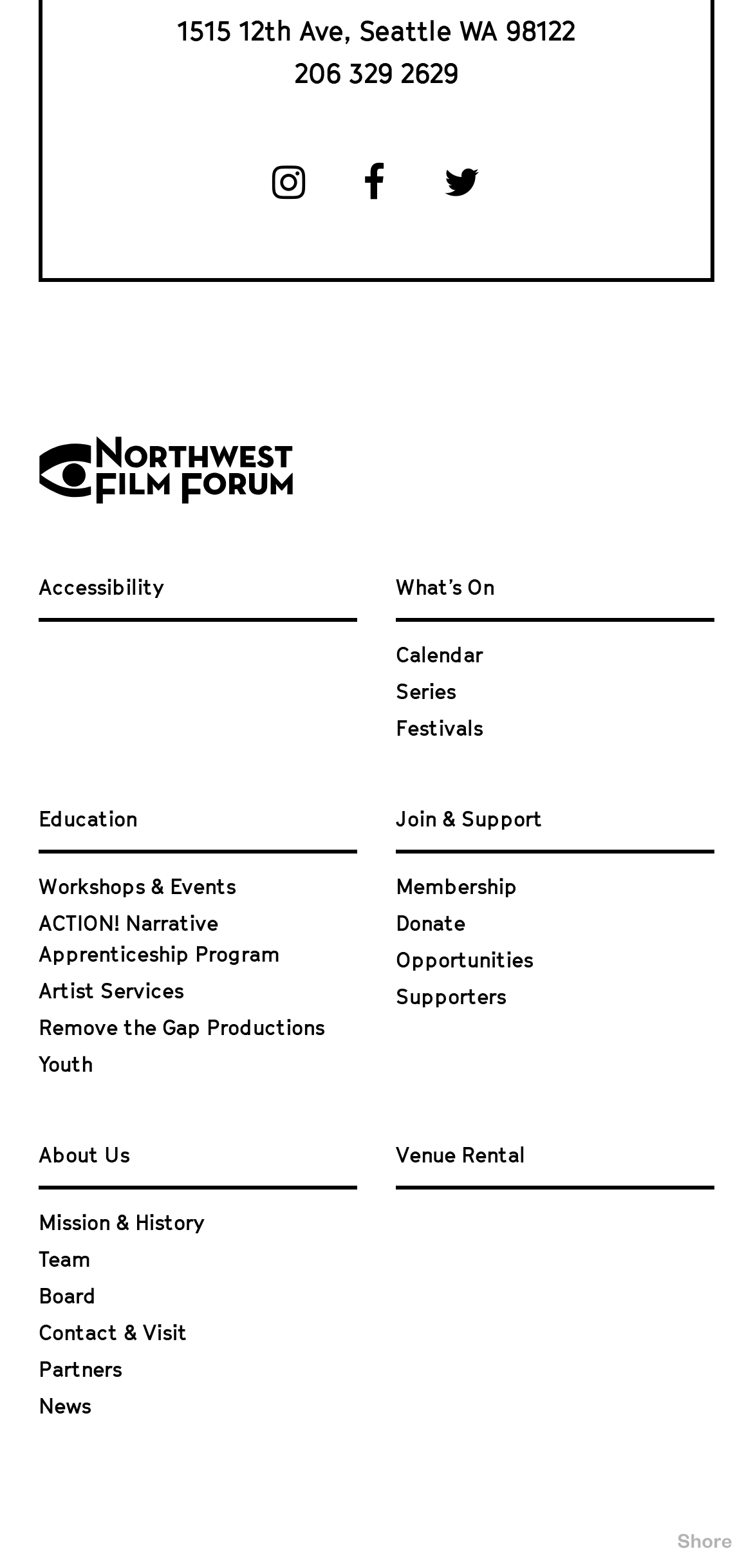Determine the bounding box coordinates for the area that needs to be clicked to fulfill this task: "Click the PREVIOUS button". The coordinates must be given as four float numbers between 0 and 1, i.e., [left, top, right, bottom].

None